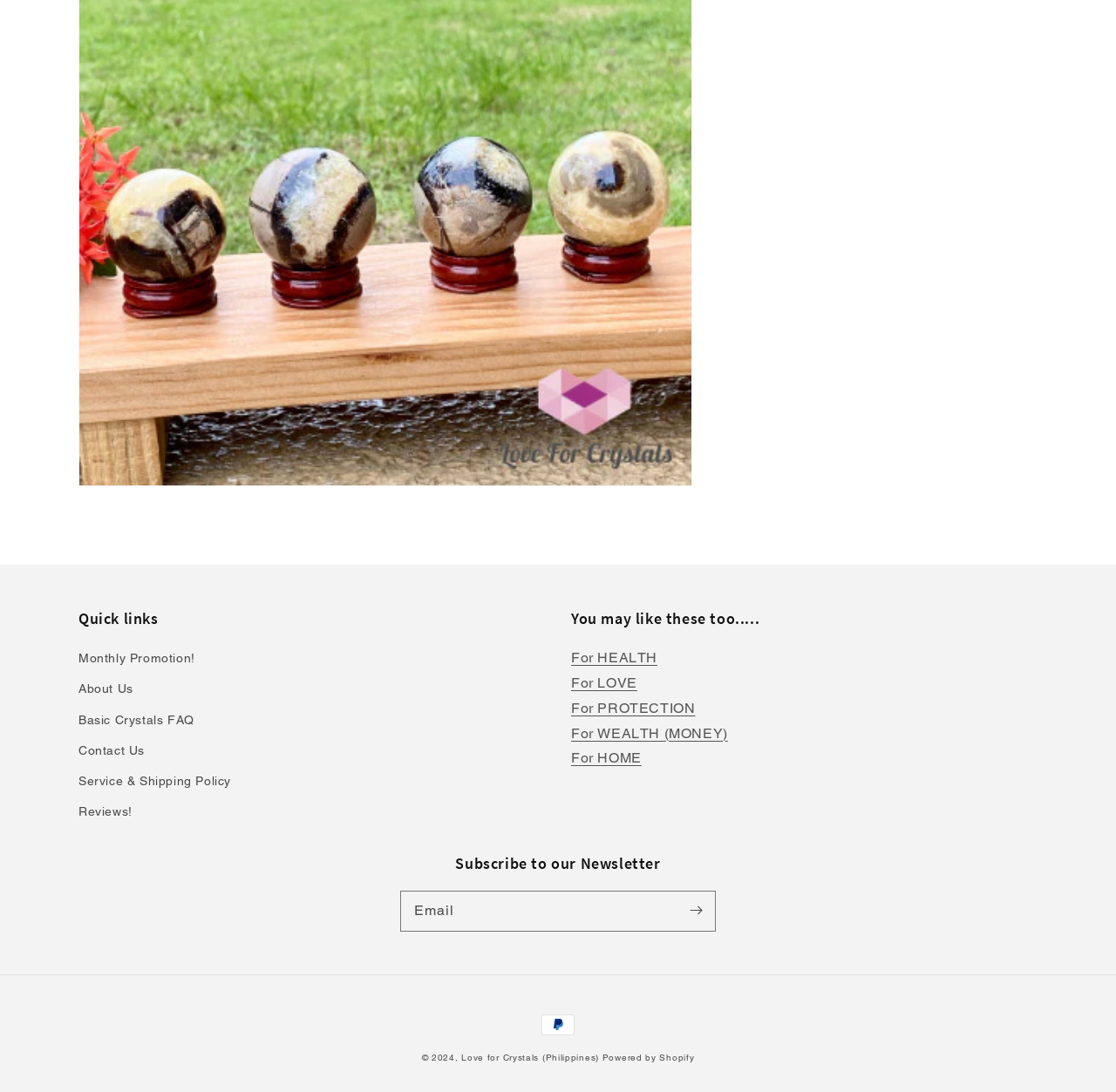What is the first quick link?
Look at the screenshot and provide an in-depth answer.

The first quick link is 'Monthly Promotion!' which is located at the top left of the webpage, with a bounding box of [0.07, 0.593, 0.175, 0.617].